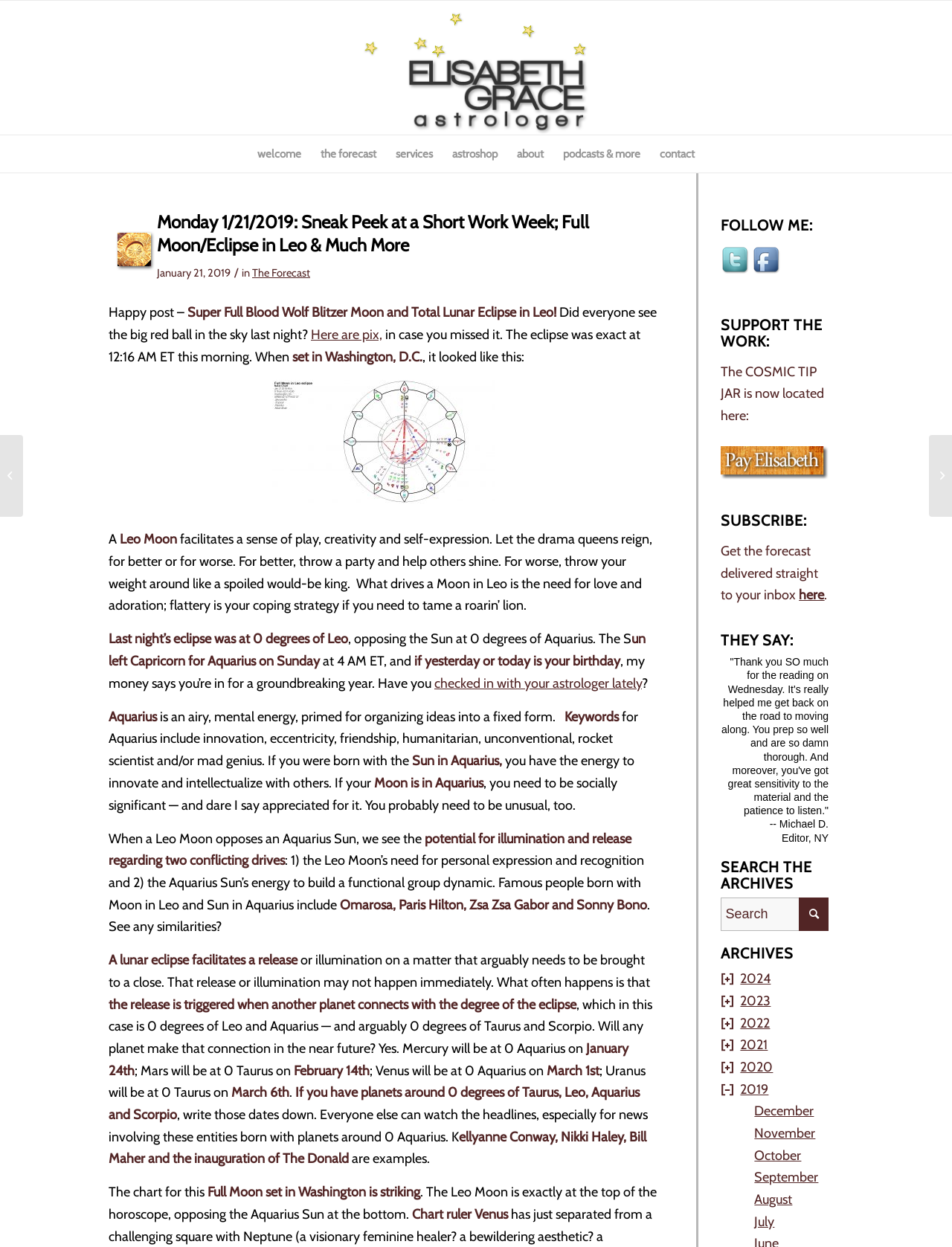Determine the bounding box coordinates of the clickable region to follow the instruction: "Find us on Facebook".

[0.79, 0.197, 0.823, 0.228]